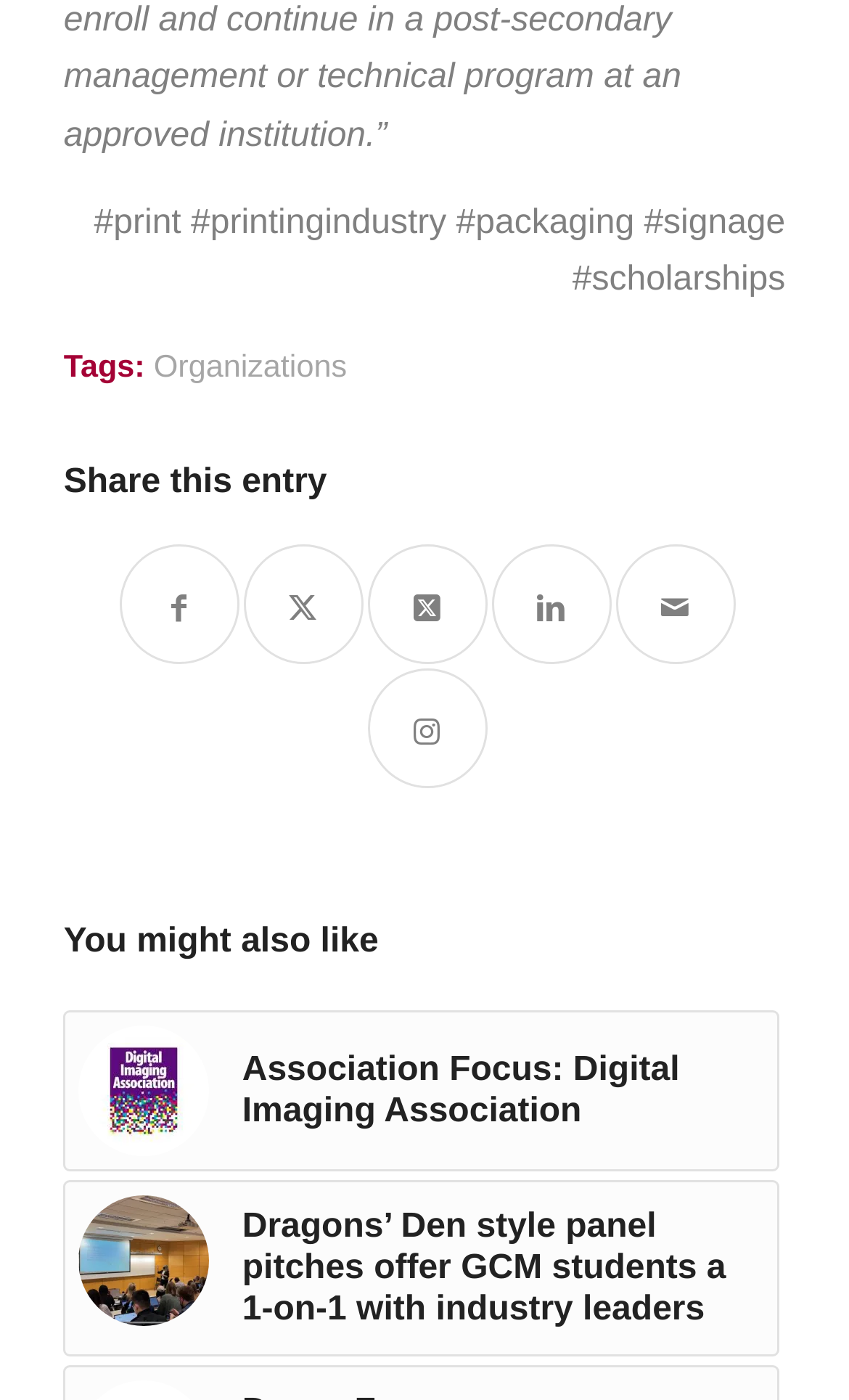Mark the bounding box of the element that matches the following description: "Association Focus: Digital Imaging Association".

[0.075, 0.721, 0.917, 0.836]